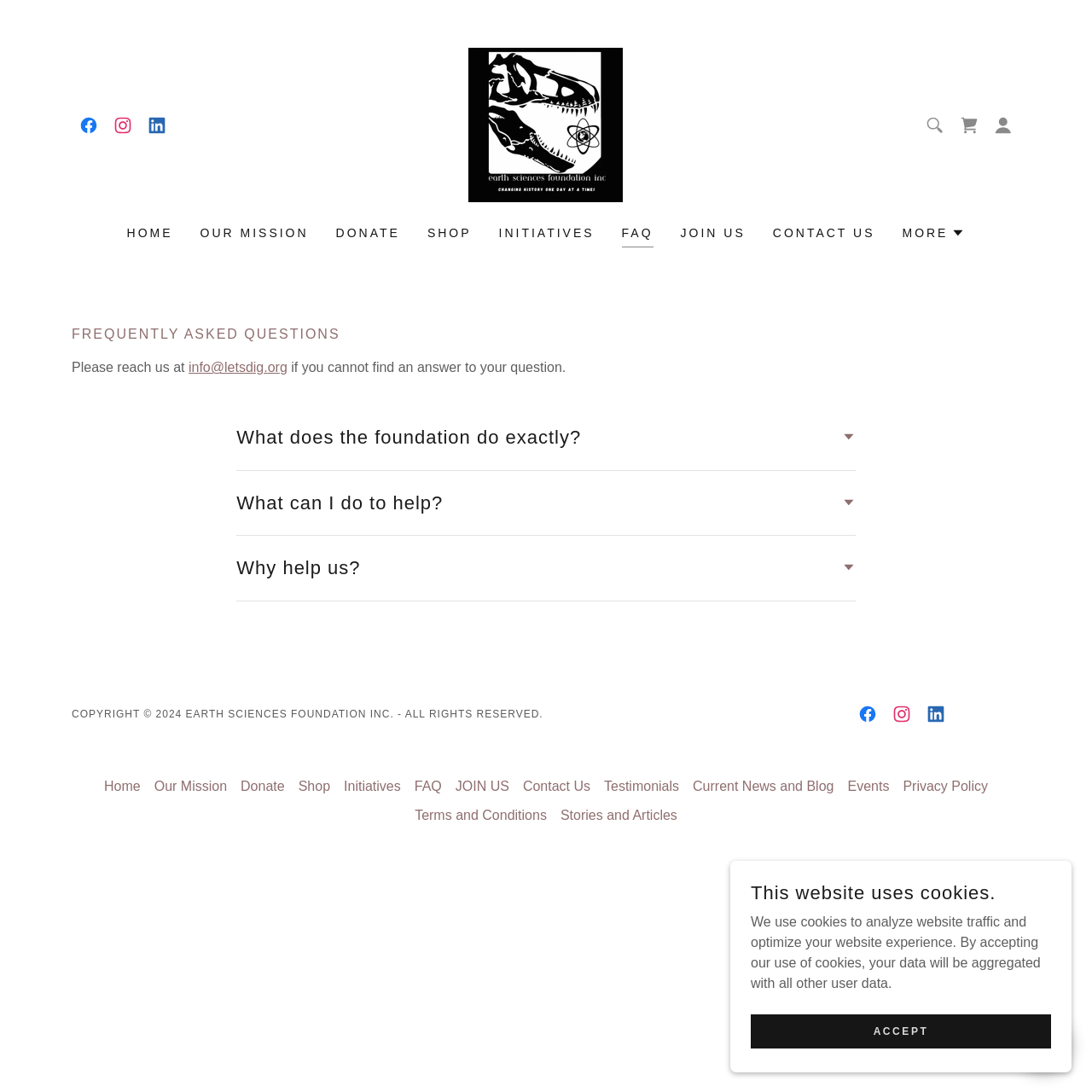Pinpoint the bounding box coordinates of the element that must be clicked to accomplish the following instruction: "View the FAQ page". The coordinates should be in the format of four float numbers between 0 and 1, i.e., [left, top, right, bottom].

[0.569, 0.204, 0.598, 0.227]